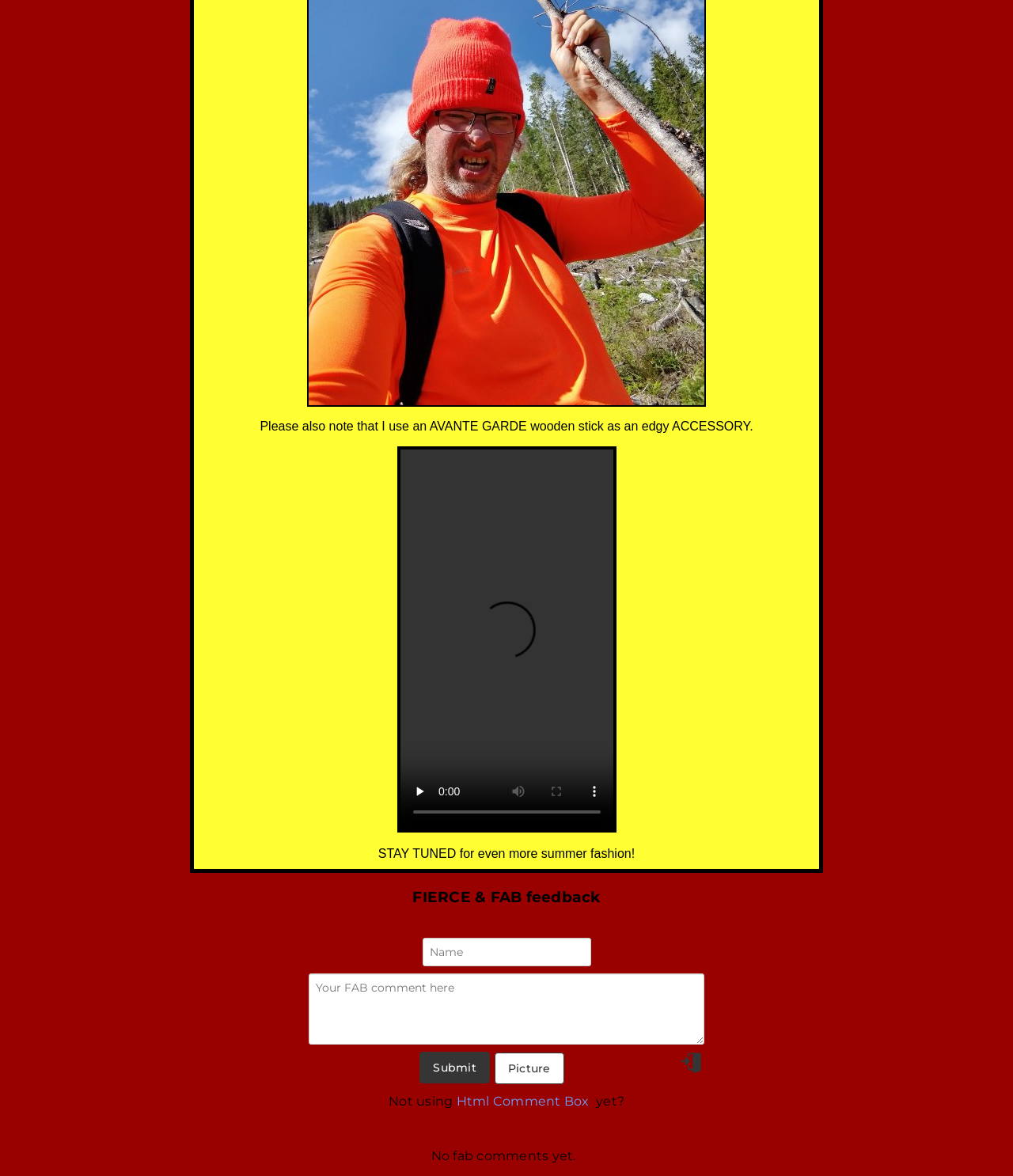Using the webpage screenshot and the element description name="name" placeholder="Name", determine the bounding box coordinates. Specify the coordinates in the format (top-left x, top-left y, bottom-right x, bottom-right y) with values ranging from 0 to 1.

[0.417, 0.797, 0.583, 0.821]